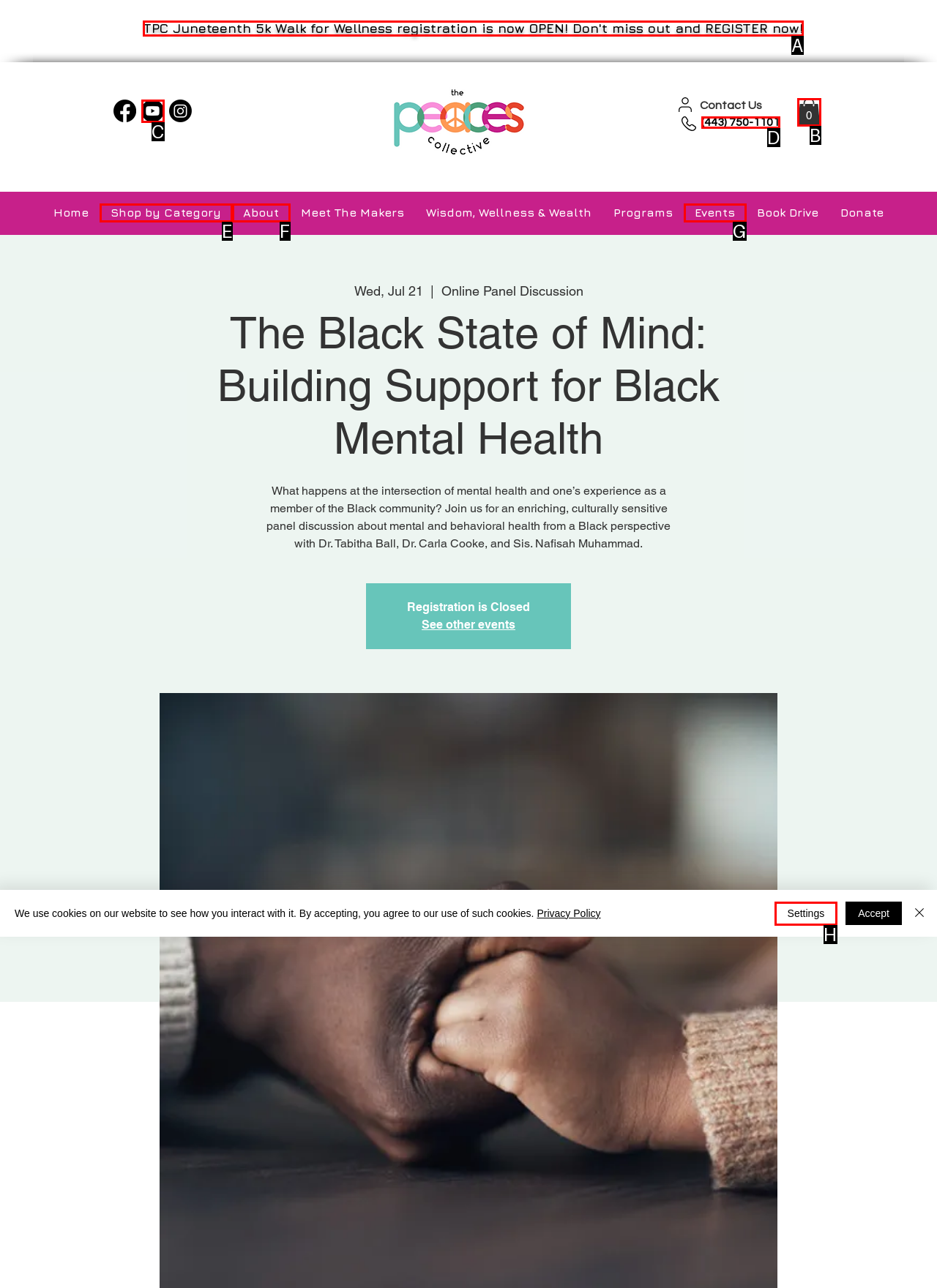Based on the description: Shop by Category, identify the matching HTML element. Reply with the letter of the correct option directly.

E